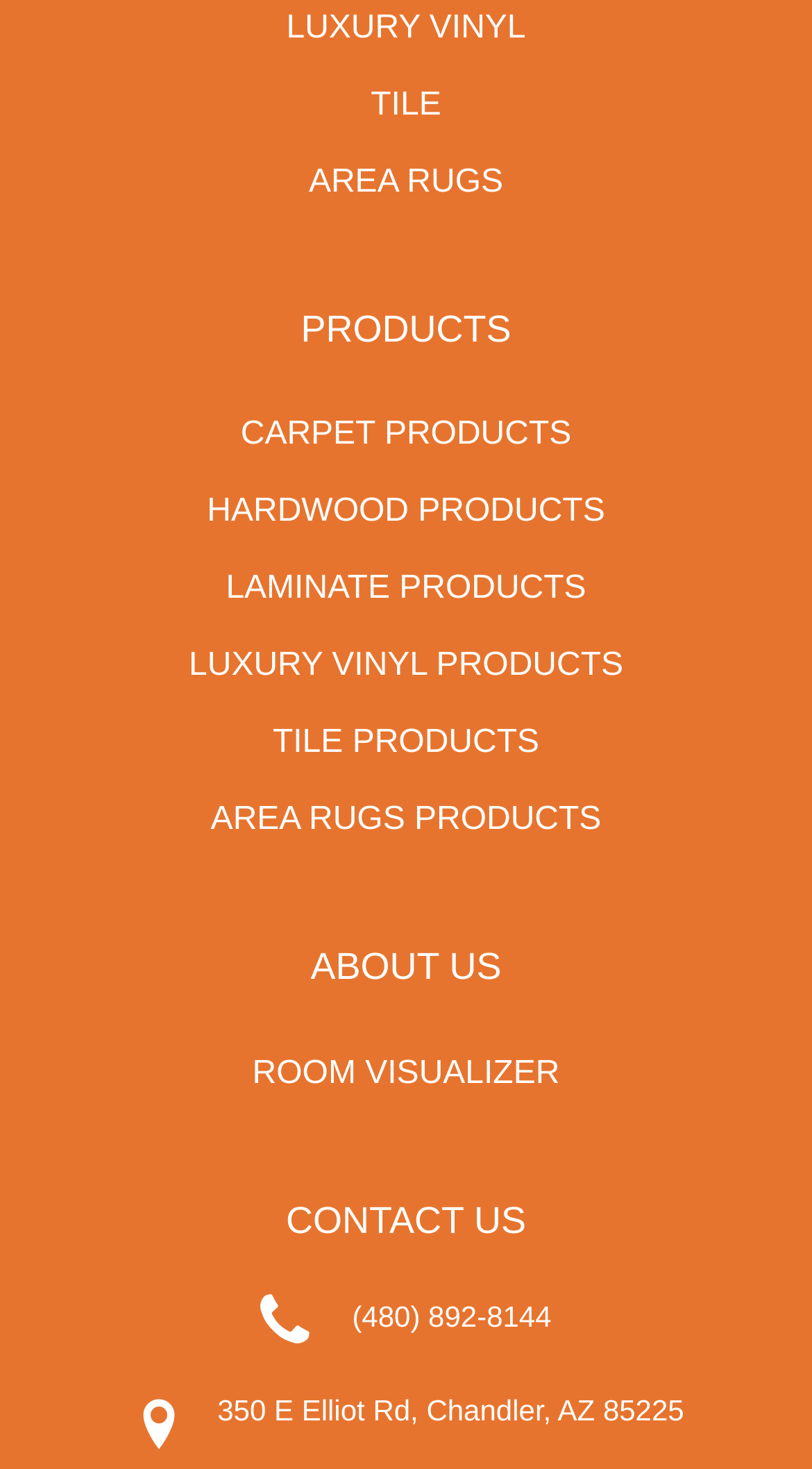Identify the bounding box coordinates of the area that should be clicked in order to complete the given instruction: "Navigate to CARPET PRODUCTS". The bounding box coordinates should be four float numbers between 0 and 1, i.e., [left, top, right, bottom].

[0.296, 0.271, 0.704, 0.322]